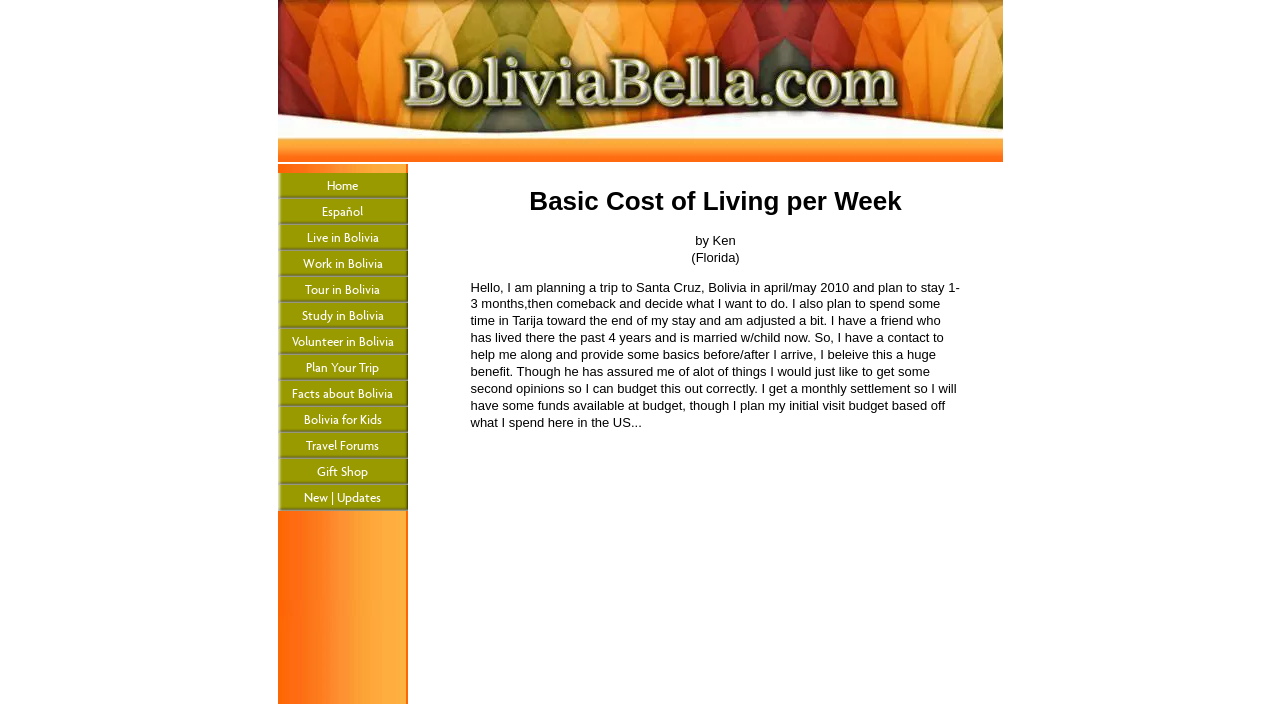What is the topic of the webpage?
Provide a concise answer using a single word or phrase based on the image.

Cost of living in Bolivia